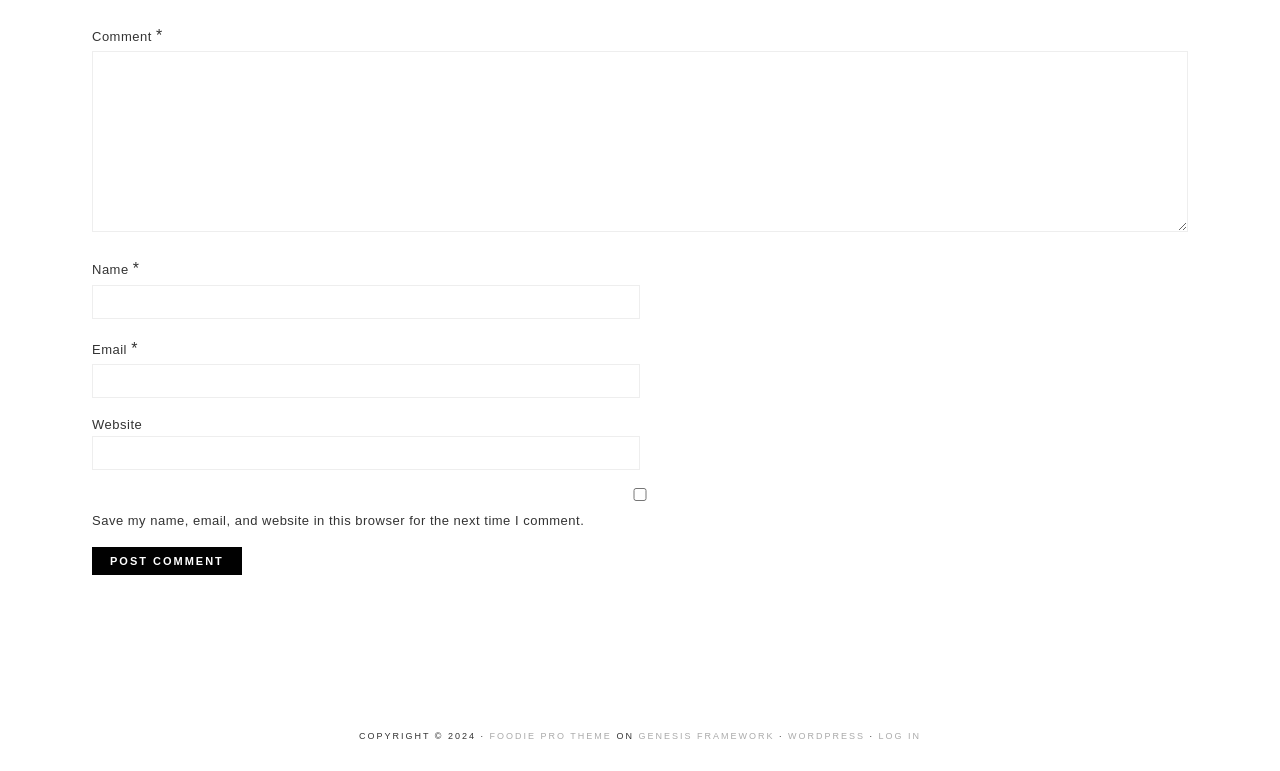What is the copyright information?
Using the image, give a concise answer in the form of a single word or short phrase.

COPYRIGHT 2024